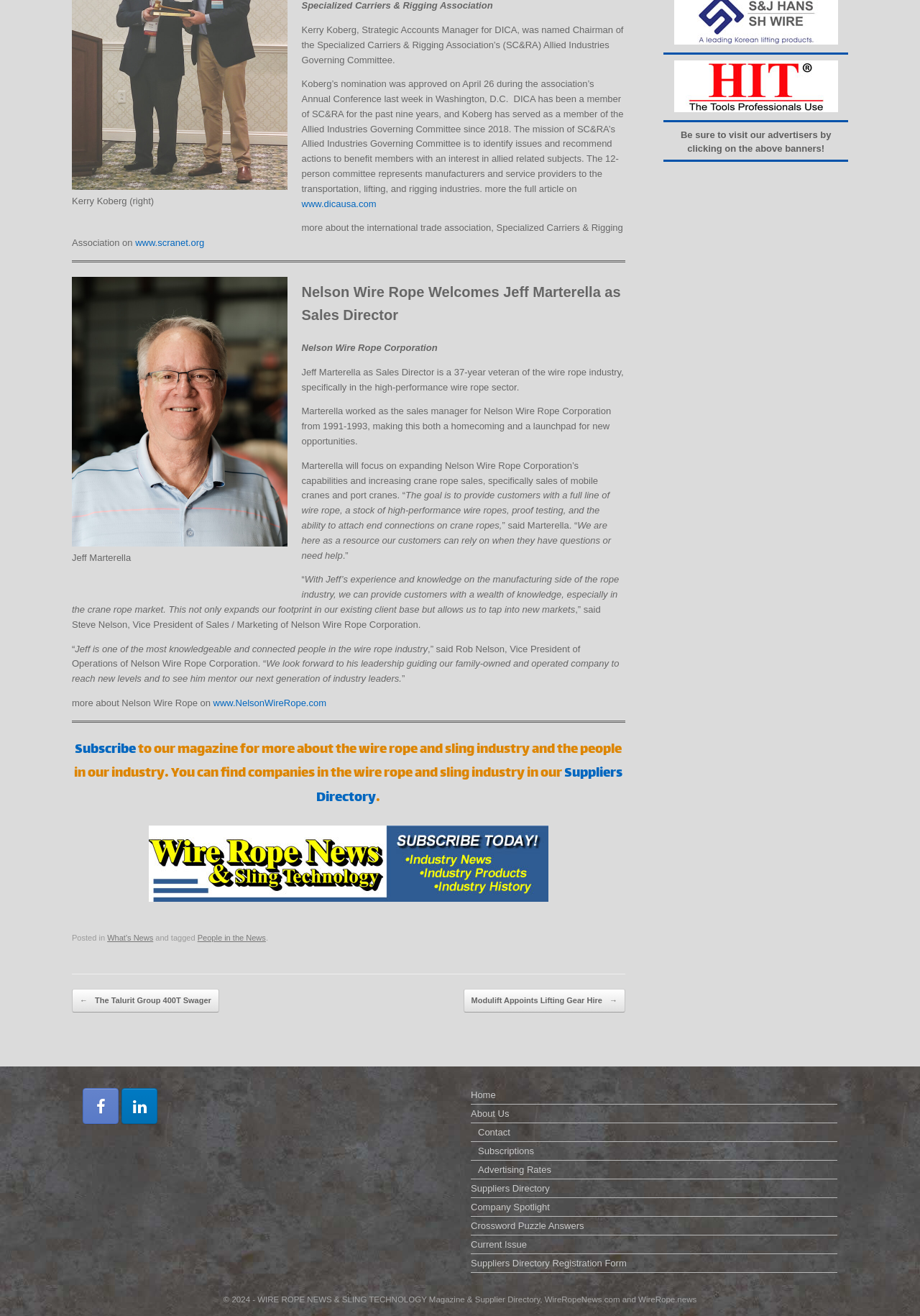What is the goal of Jeff Marterella in his new role at Nelson Wire Rope Corporation? Using the information from the screenshot, answer with a single word or phrase.

To provide customers with a full line of wire rope